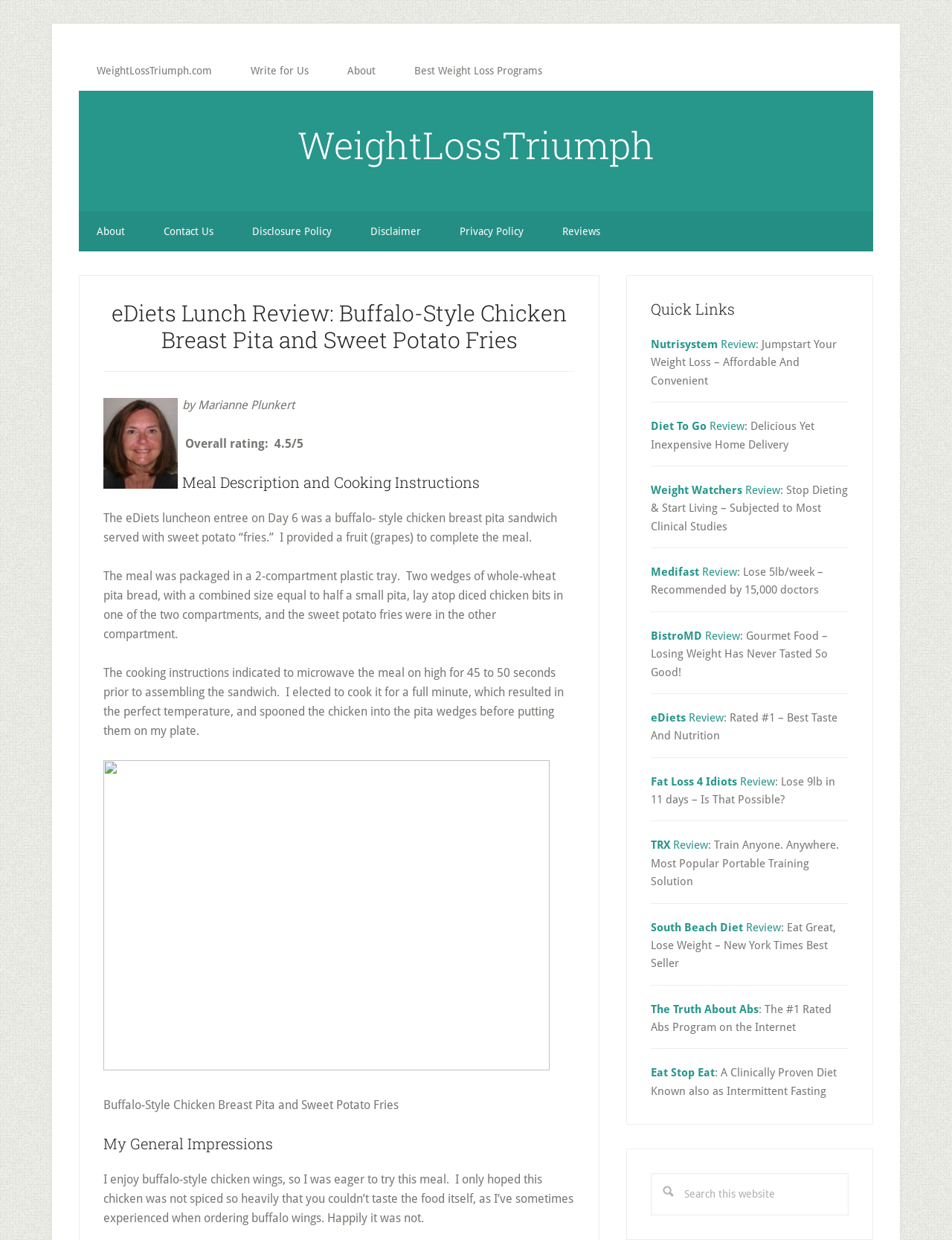Please identify the bounding box coordinates of the element that needs to be clicked to execute the following command: "Click on the 'About Us' link". Provide the bounding box using four float numbers between 0 and 1, formatted as [left, top, right, bottom].

None